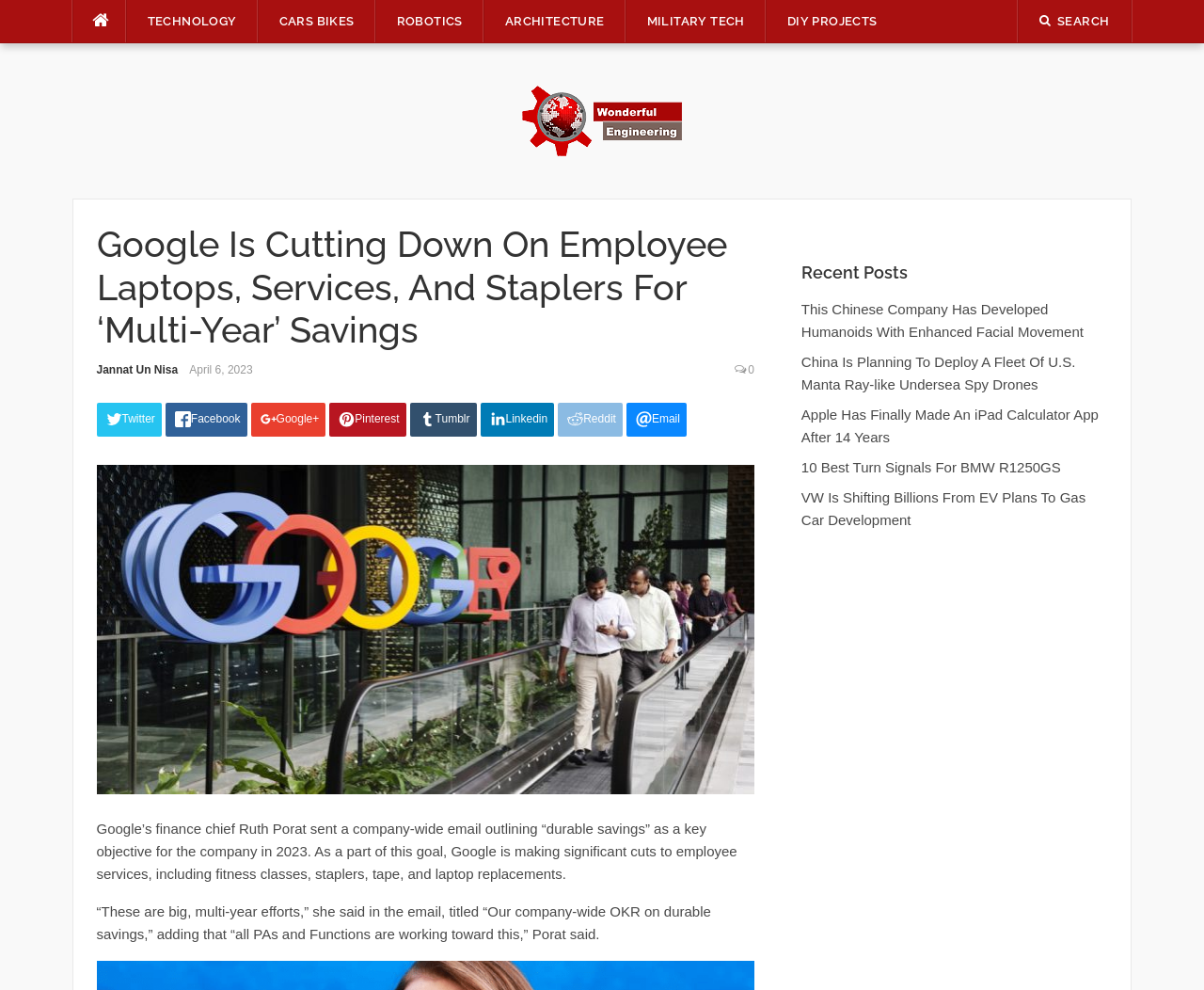Determine the bounding box coordinates for the area that should be clicked to carry out the following instruction: "Click on the 'About Us' link".

None